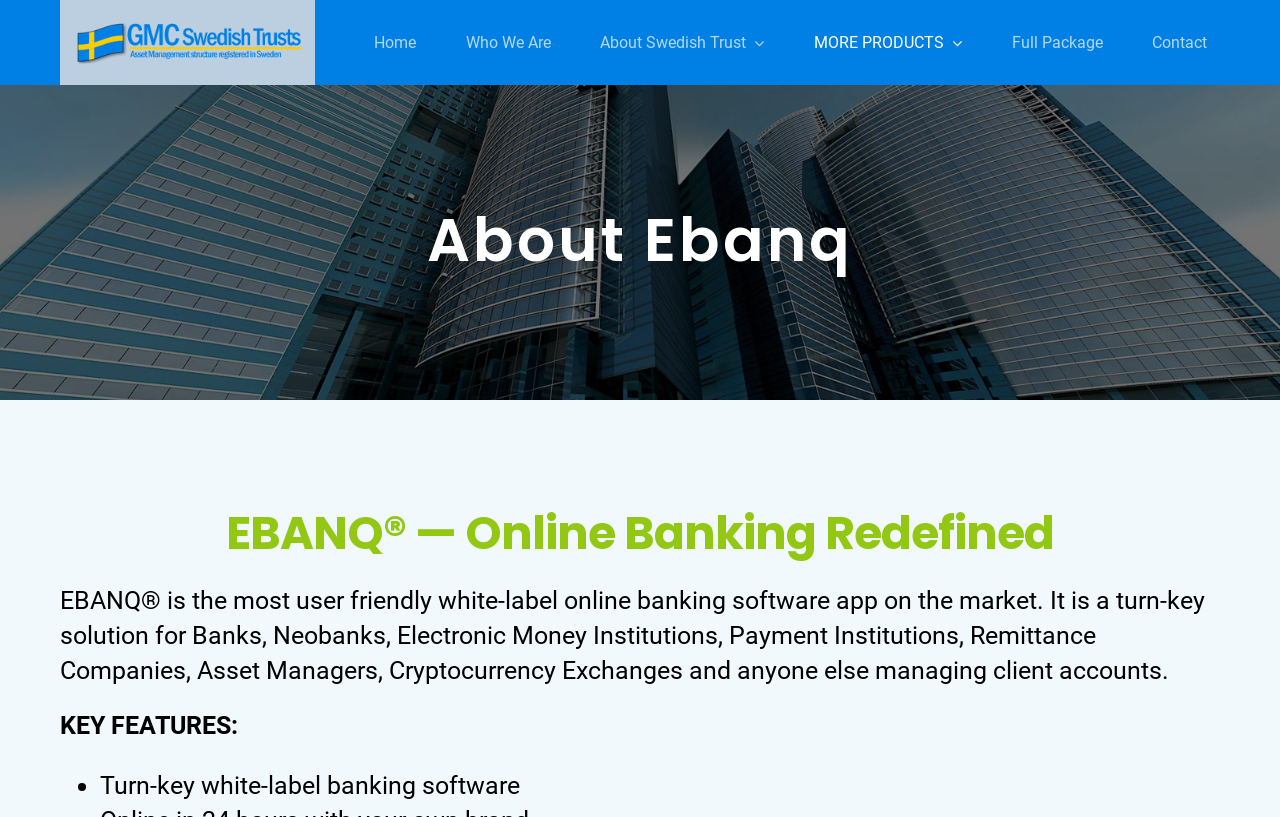What type of institutions can use EBANQ?
Respond to the question with a single word or phrase according to the image.

Banks, Neobanks, etc.